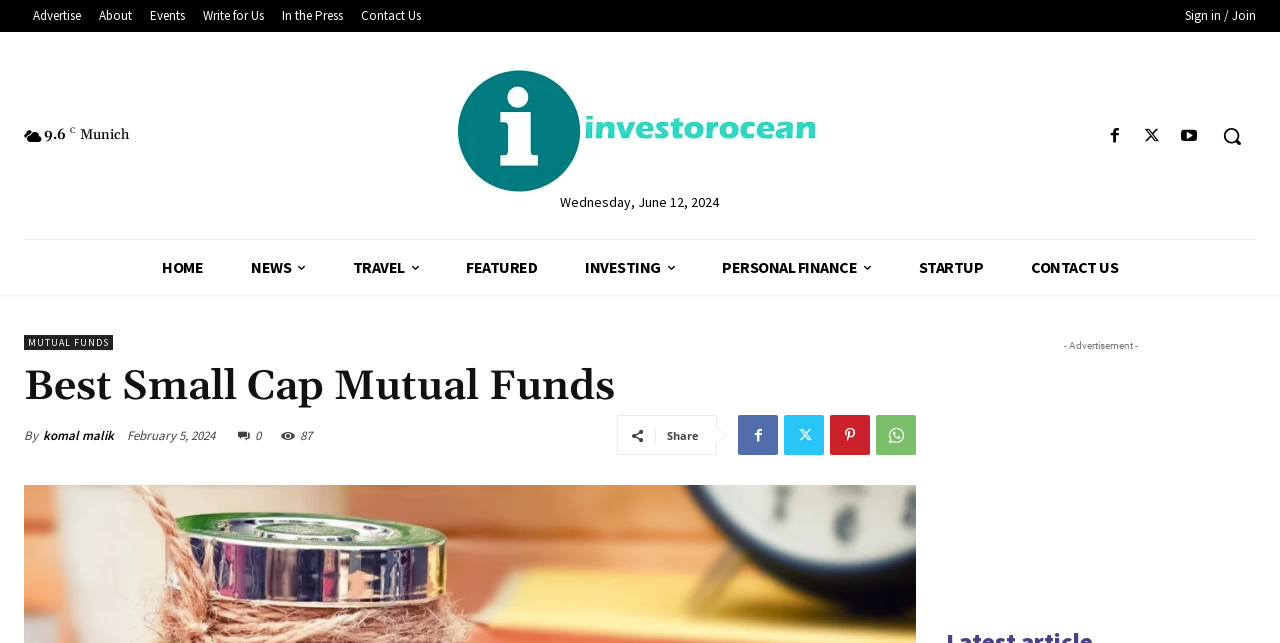Using the elements shown in the image, answer the question comprehensively: What is the date displayed on the webpage?

I found the date by looking at the StaticText element with the text 'Wednesday, June 12, 2024' at coordinates [0.438, 0.301, 0.562, 0.329].